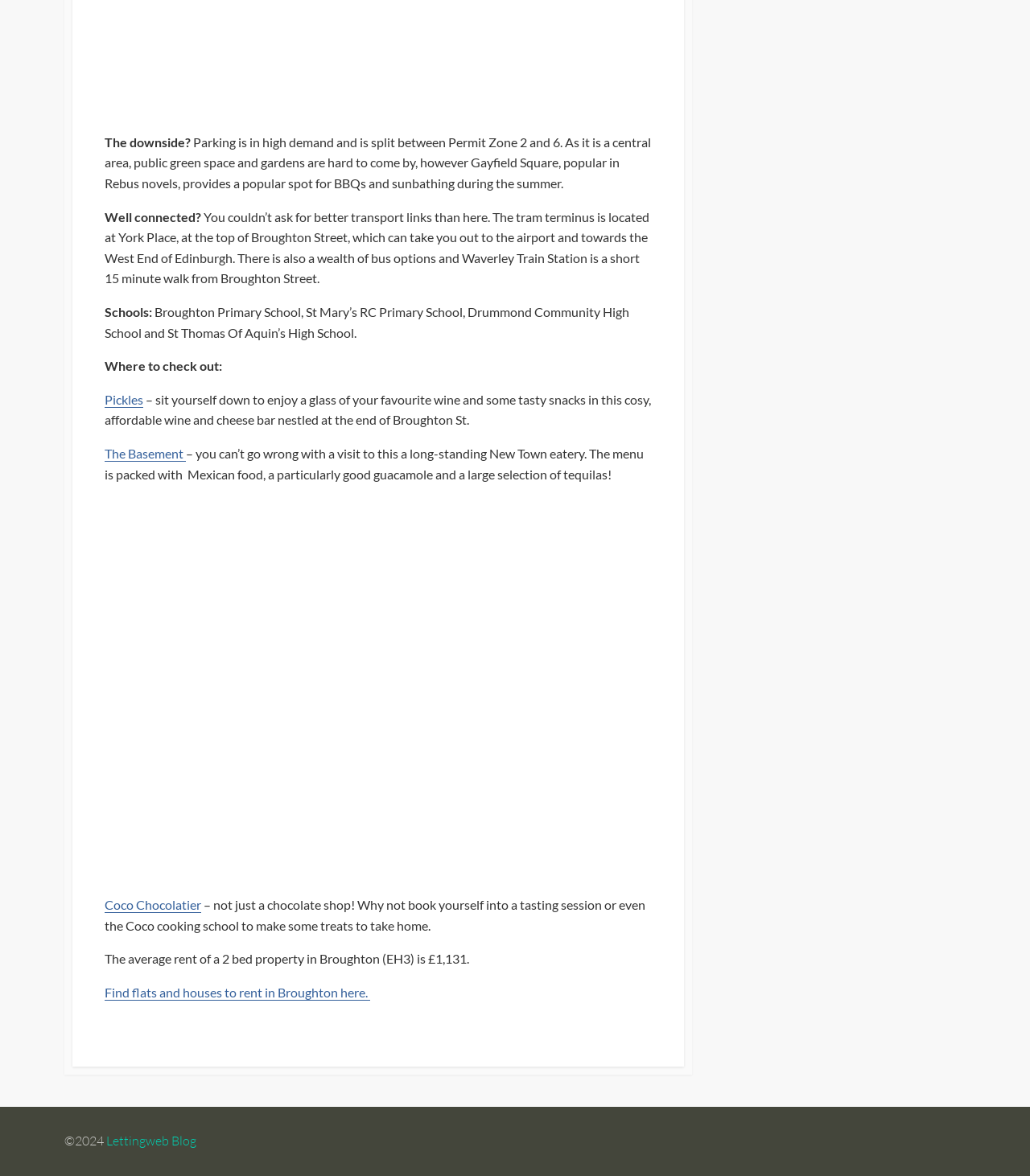Please answer the following question using a single word or phrase: 
What is the name of the popular spot for BBQs and sunbathing?

Gayfield Square